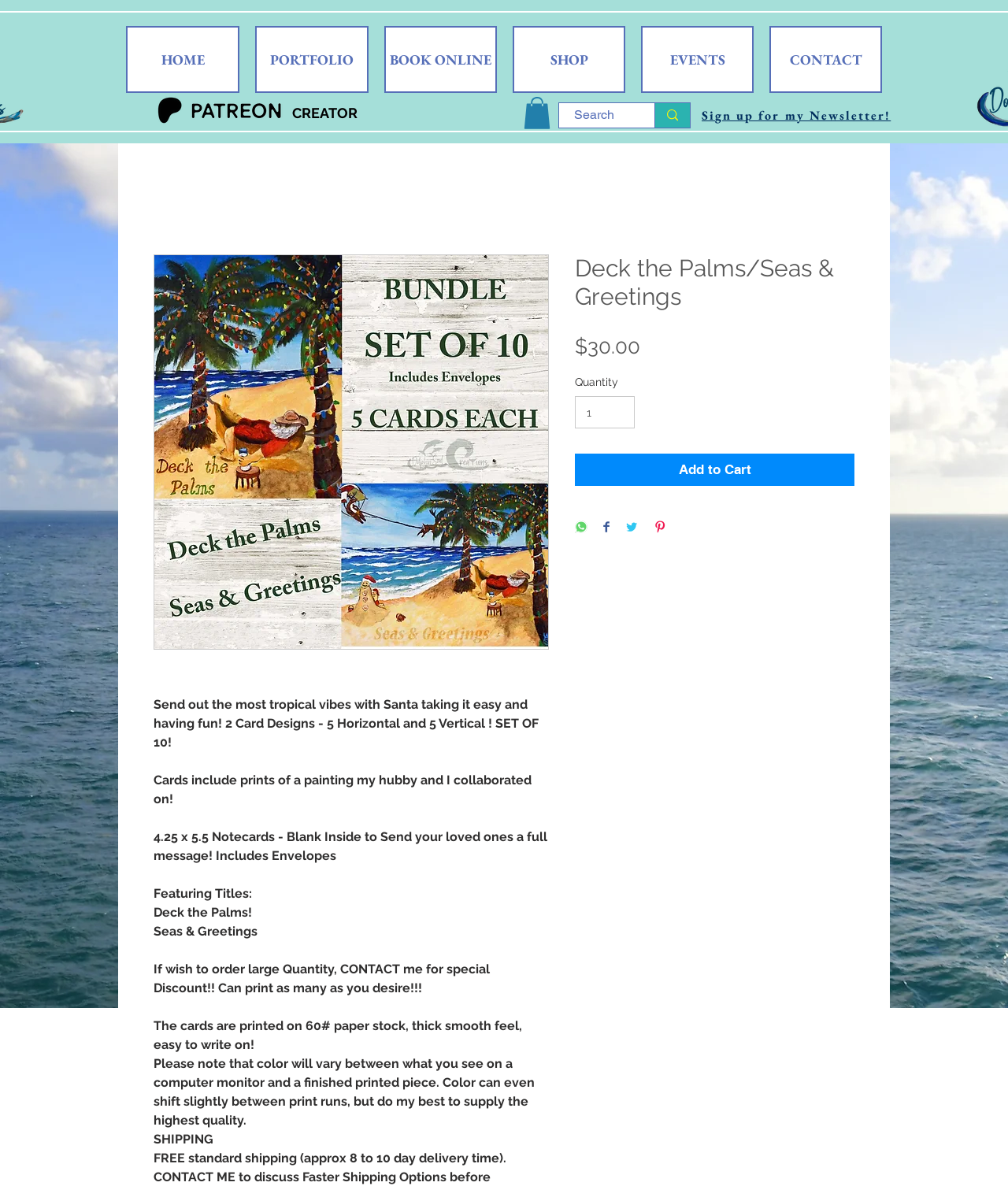Identify the bounding box coordinates of the region that needs to be clicked to carry out this instruction: "Sign up for the newsletter". Provide these coordinates as four float numbers ranging from 0 to 1, i.e., [left, top, right, bottom].

[0.696, 0.095, 0.884, 0.102]